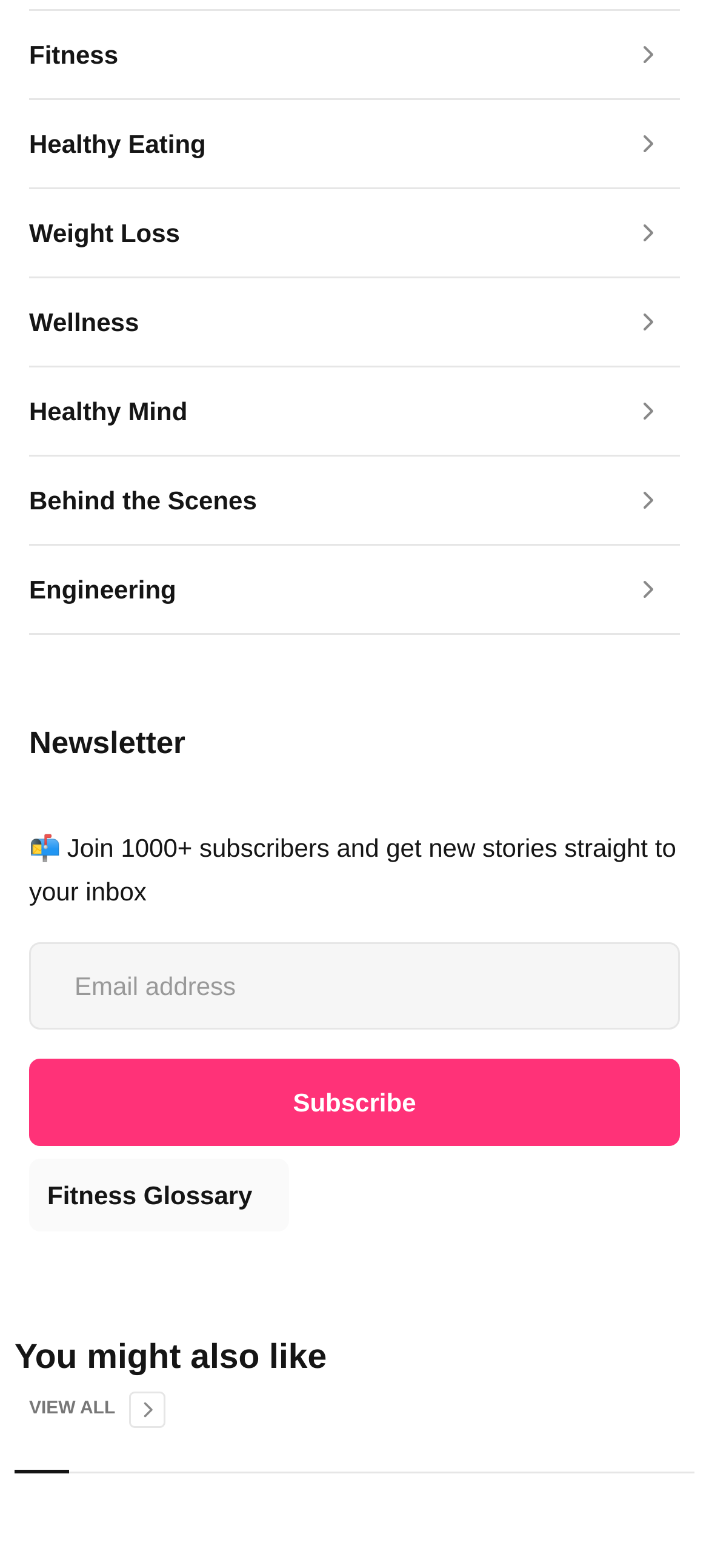For the element described, predict the bounding box coordinates as (top-left x, top-left y, bottom-right x, bottom-right y). All values should be between 0 and 1. Element description: name="Email" placeholder="Email address"

[0.041, 0.601, 0.959, 0.656]